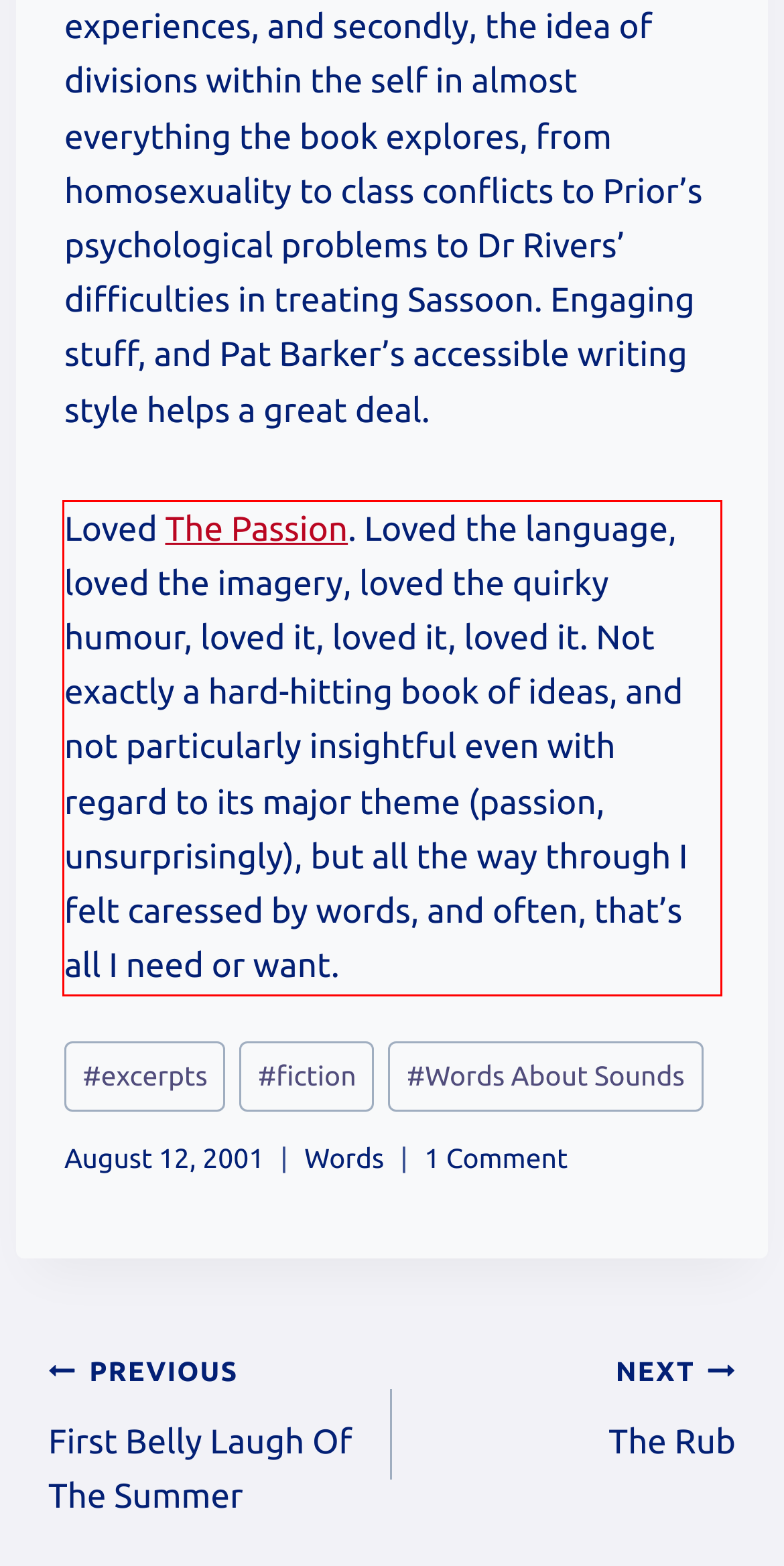Given the screenshot of the webpage, identify the red bounding box, and recognize the text content inside that red bounding box.

Loved The Passion. Loved the language, loved the imagery, loved the quirky humour, loved it, loved it, loved it. Not exactly a hard-hitting book of ideas, and not particularly insightful even with regard to its major theme (passion, unsurprisingly), but all the way through I felt caressed by words, and often, that’s all I need or want.